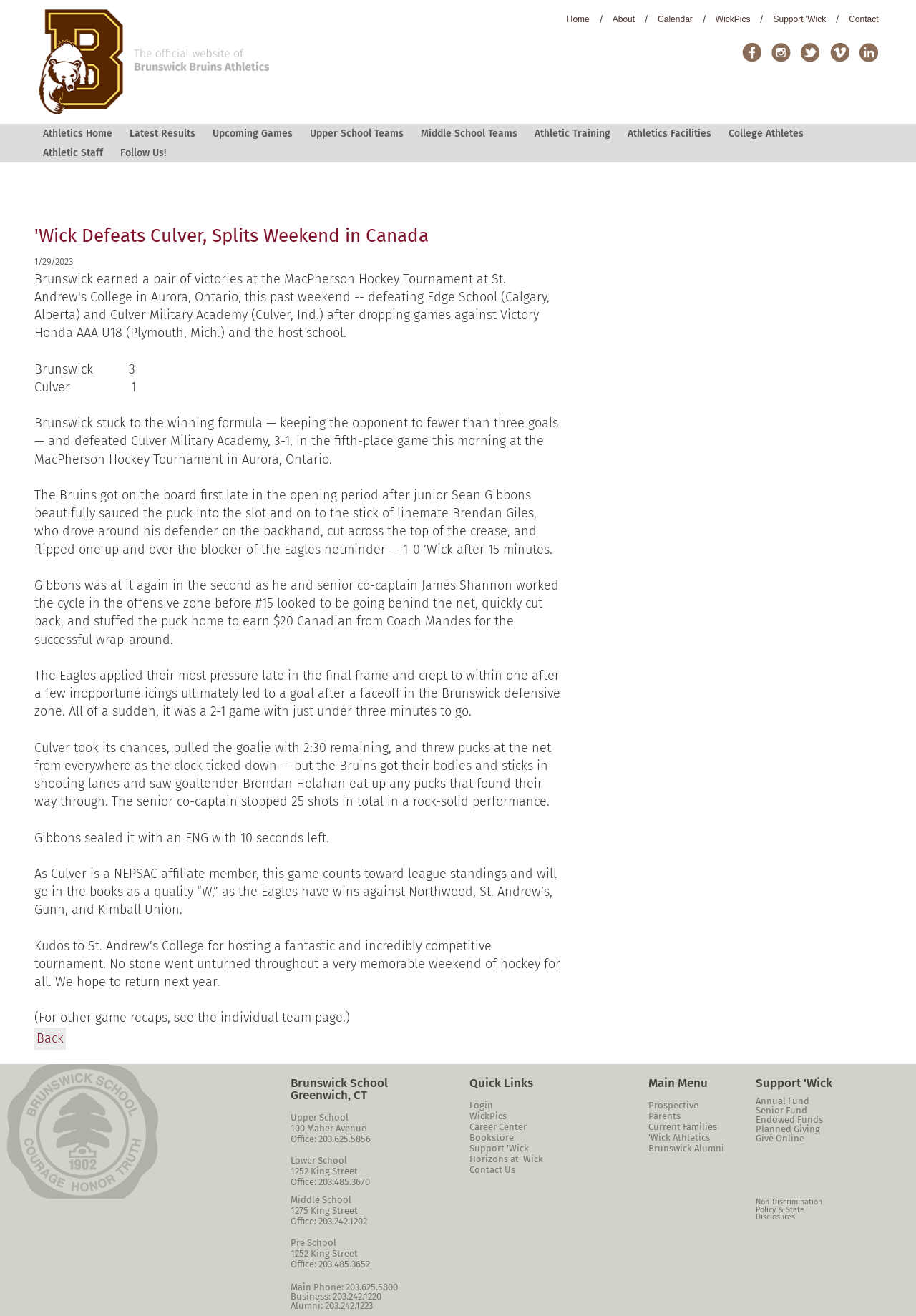Find the bounding box of the web element that fits this description: "Middle School Teams".

[0.45, 0.094, 0.574, 0.109]